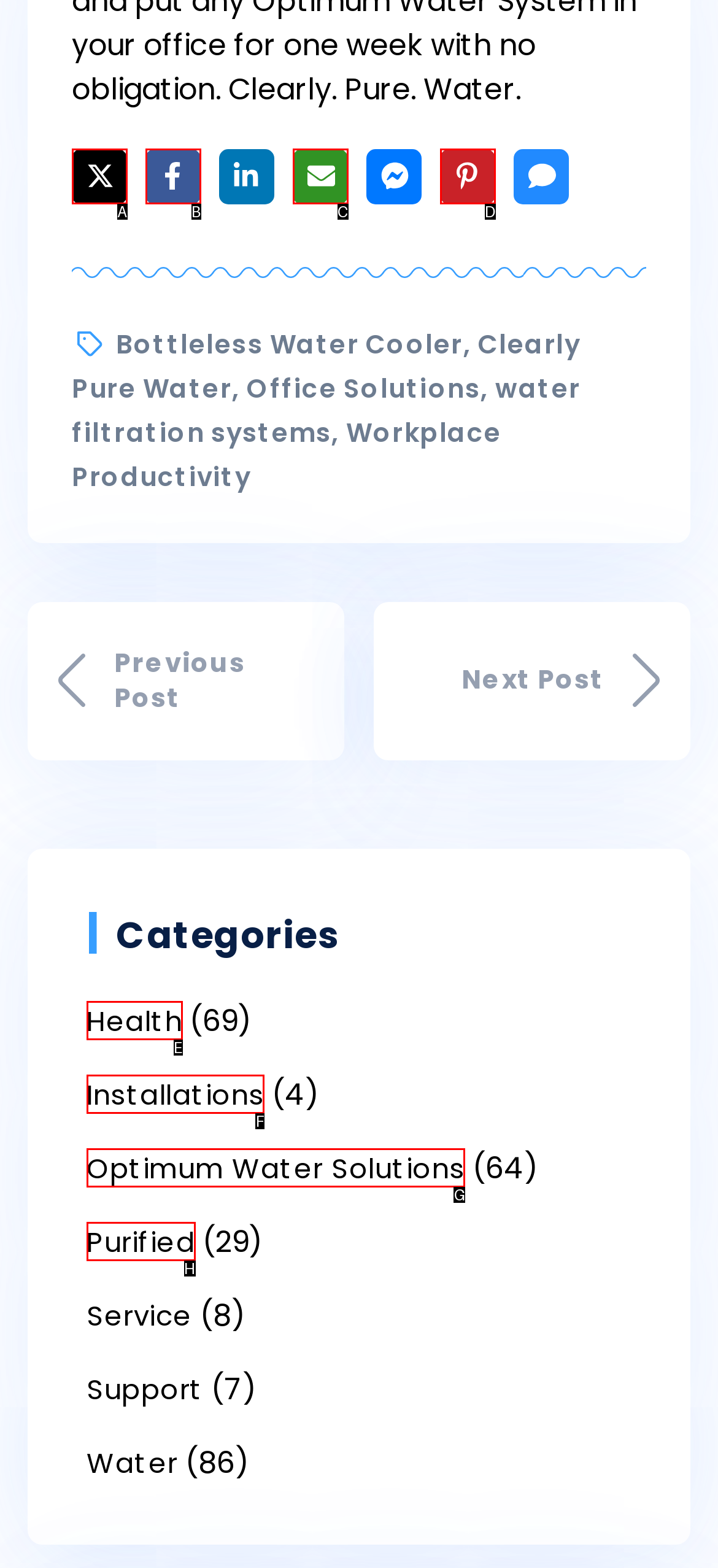Identify the option that corresponds to the description: Optimum Water Solutions. Provide only the letter of the option directly.

G